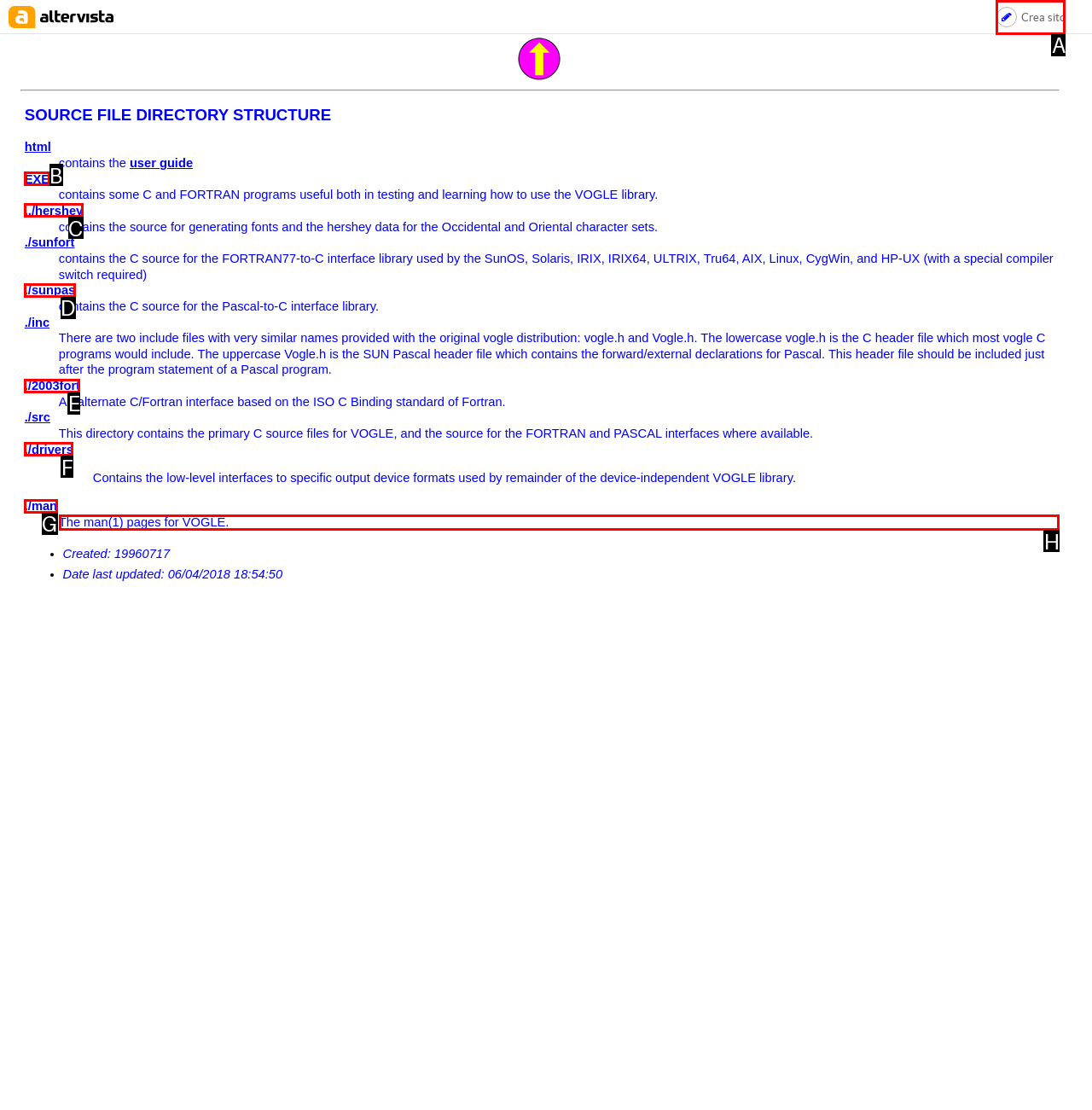Point out which HTML element you should click to fulfill the task: check the 'man(1) pages for VOGLE'.
Provide the option's letter from the given choices.

H